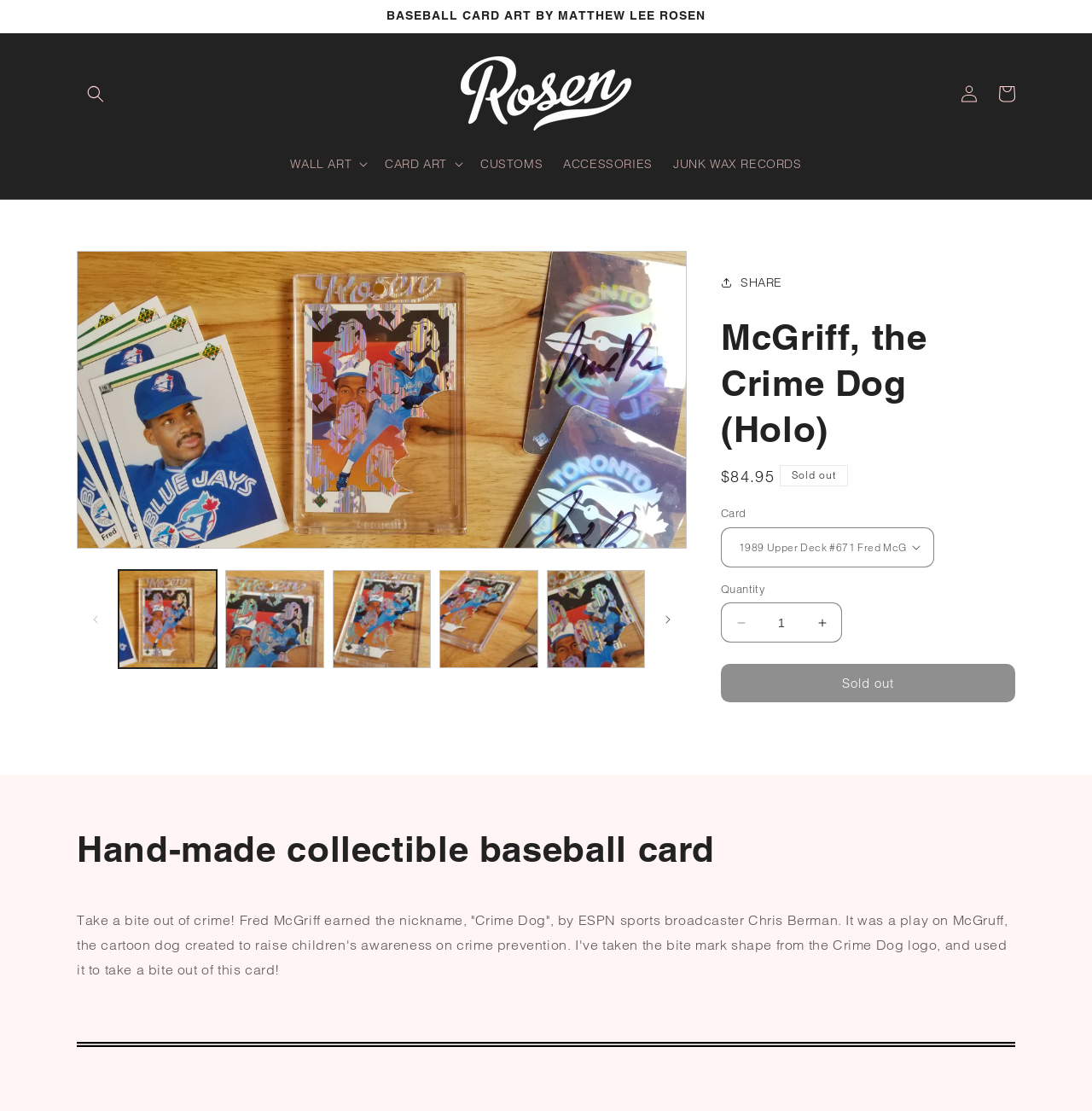What is the name of the artist?
Answer the question in a detailed and comprehensive manner.

The name of the artist can be found in the link 'This signature logo of artist Matthew Lee Rosen.' which is located in the region with bounding box coordinates [0.416, 0.045, 0.584, 0.123].